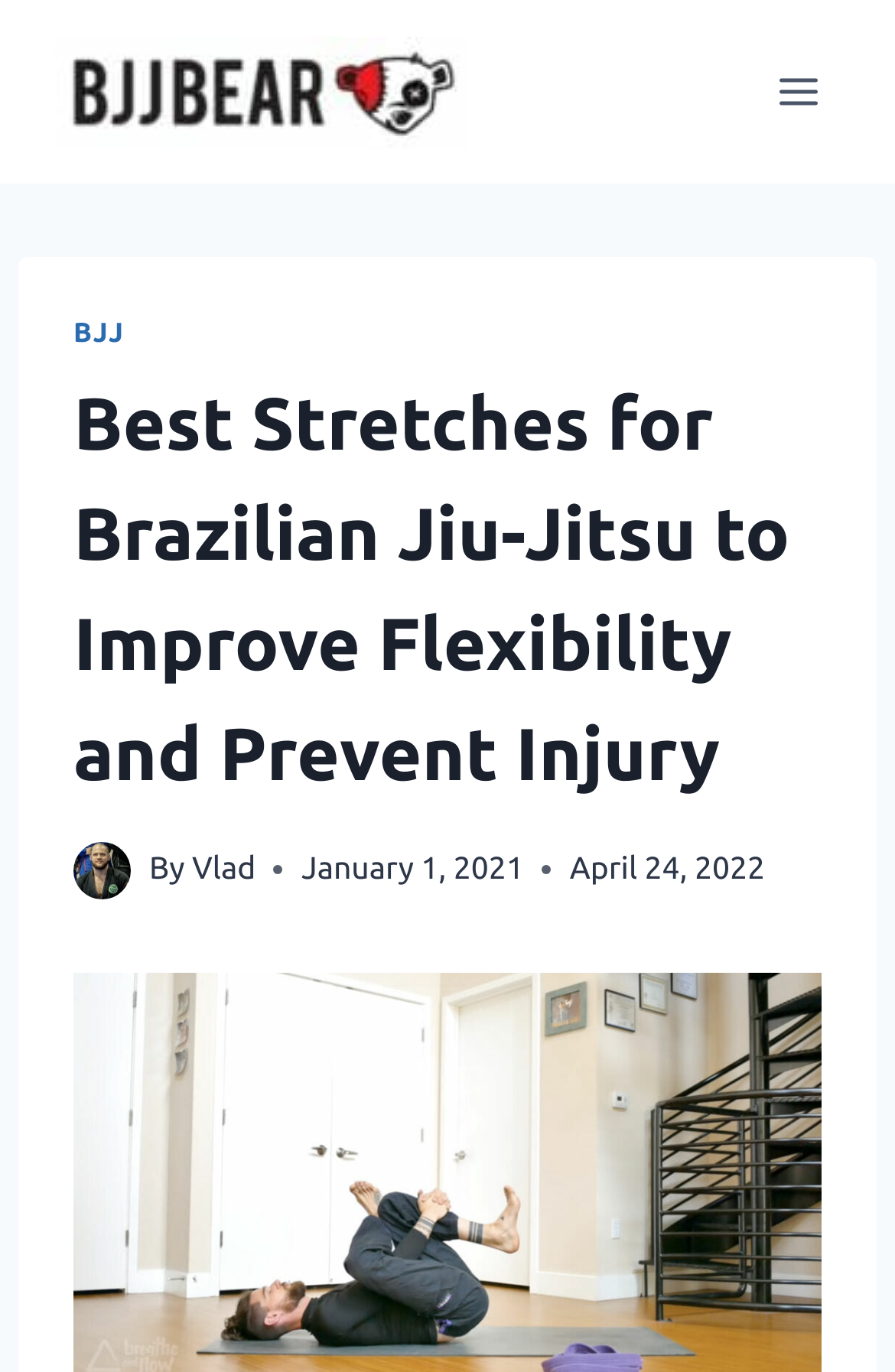Find the coordinates for the bounding box of the element with this description: "Vlad".

[0.215, 0.619, 0.286, 0.646]